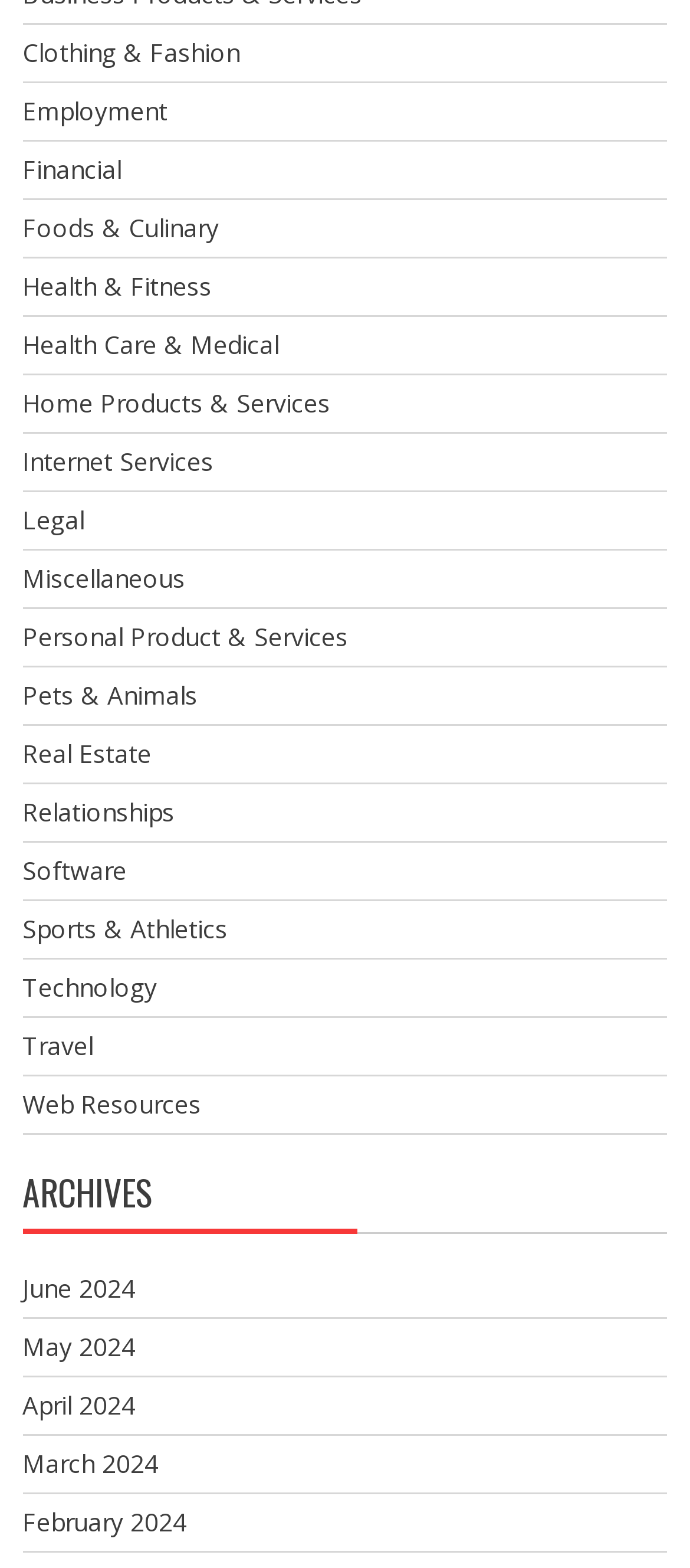Identify the bounding box coordinates for the element that needs to be clicked to fulfill this instruction: "Explore Health & Fitness". Provide the coordinates in the format of four float numbers between 0 and 1: [left, top, right, bottom].

[0.033, 0.171, 0.307, 0.193]